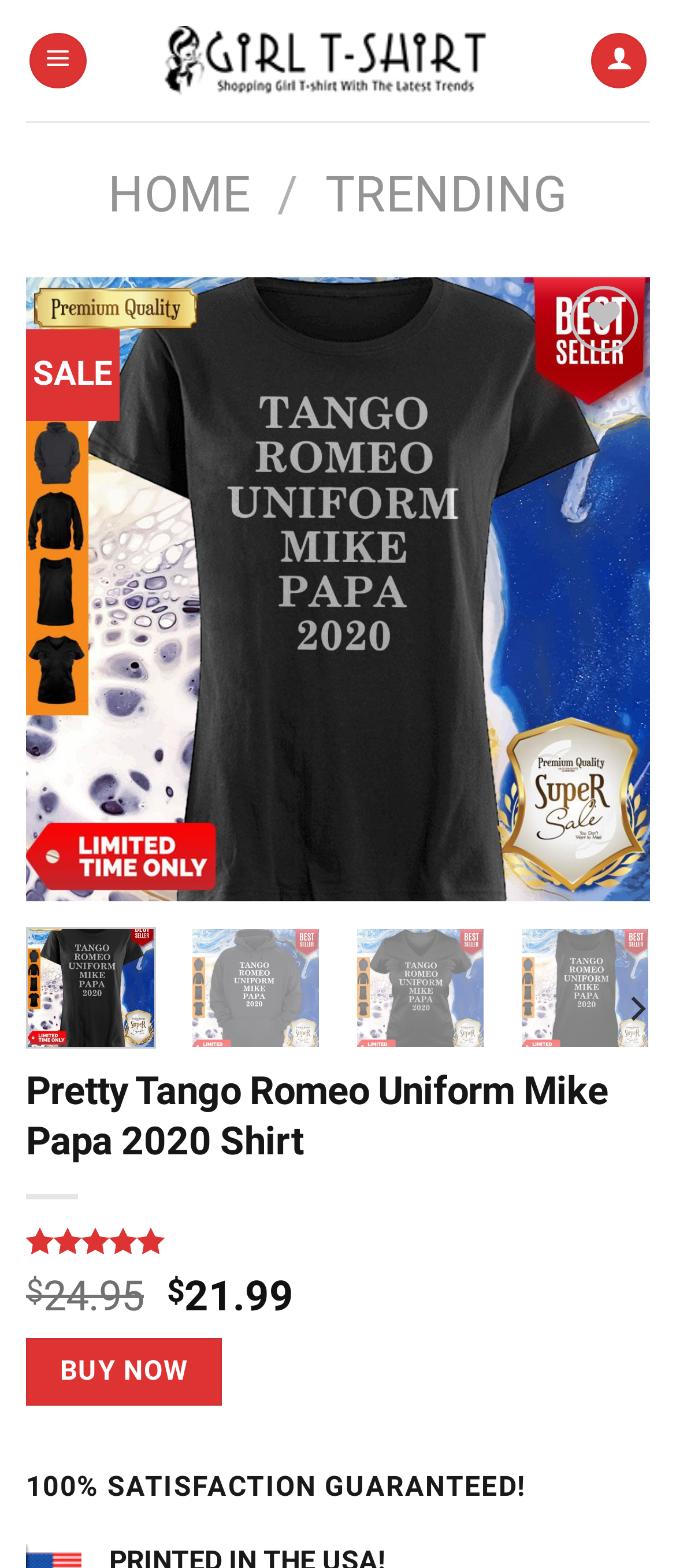Provide the bounding box coordinates of the area you need to click to execute the following instruction: "Go to previous slide".

None